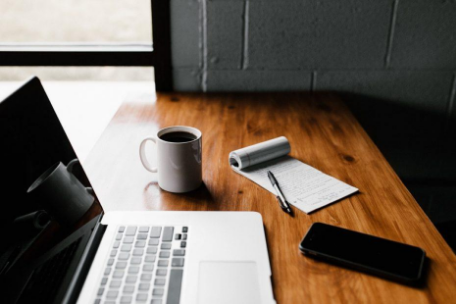Use a single word or phrase to answer this question: 
What is the source of light in the image?

Natural light